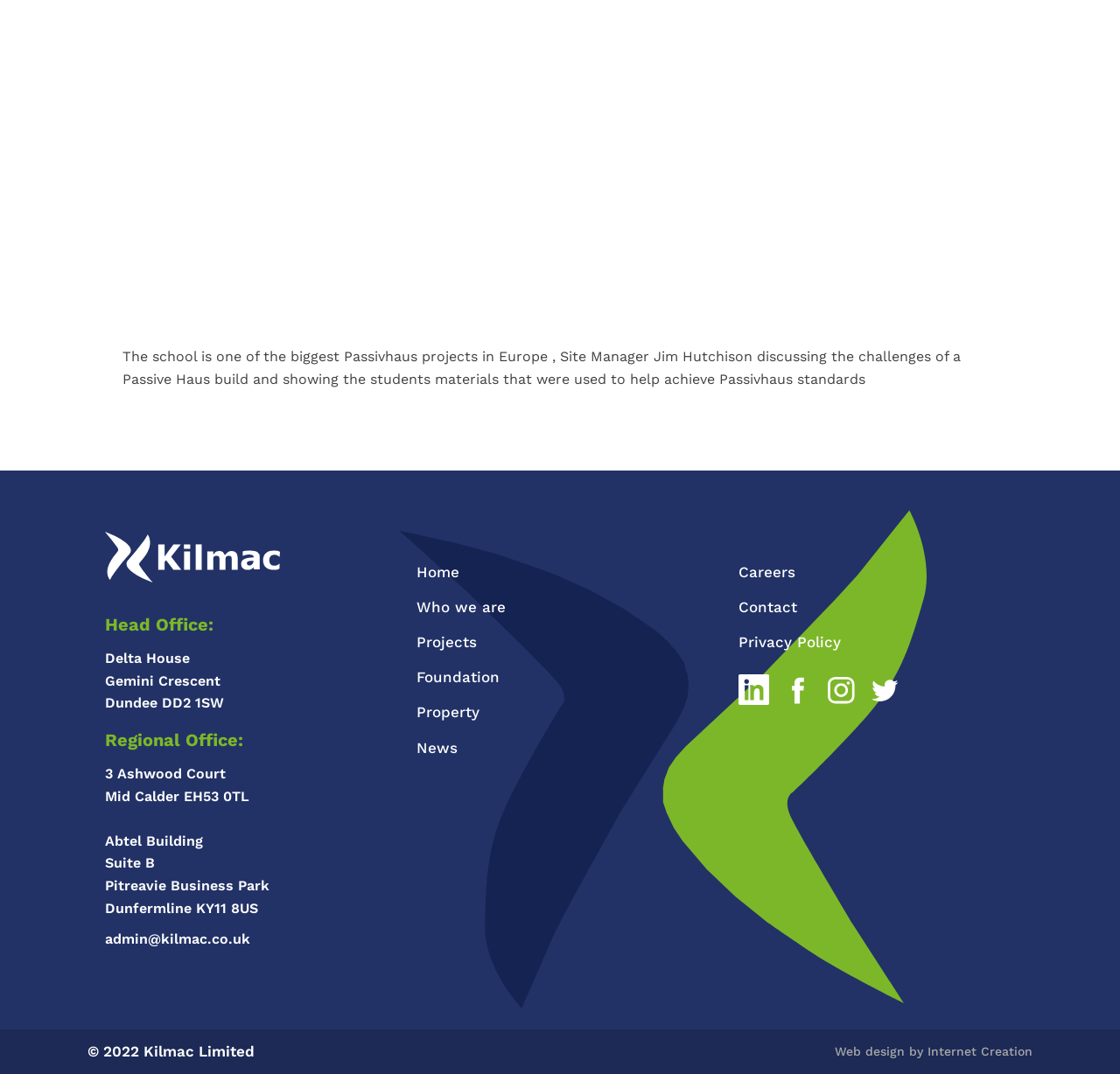Highlight the bounding box coordinates of the element you need to click to perform the following instruction: "Send an email to admin@kilmac.co.uk."

[0.094, 0.864, 0.223, 0.885]